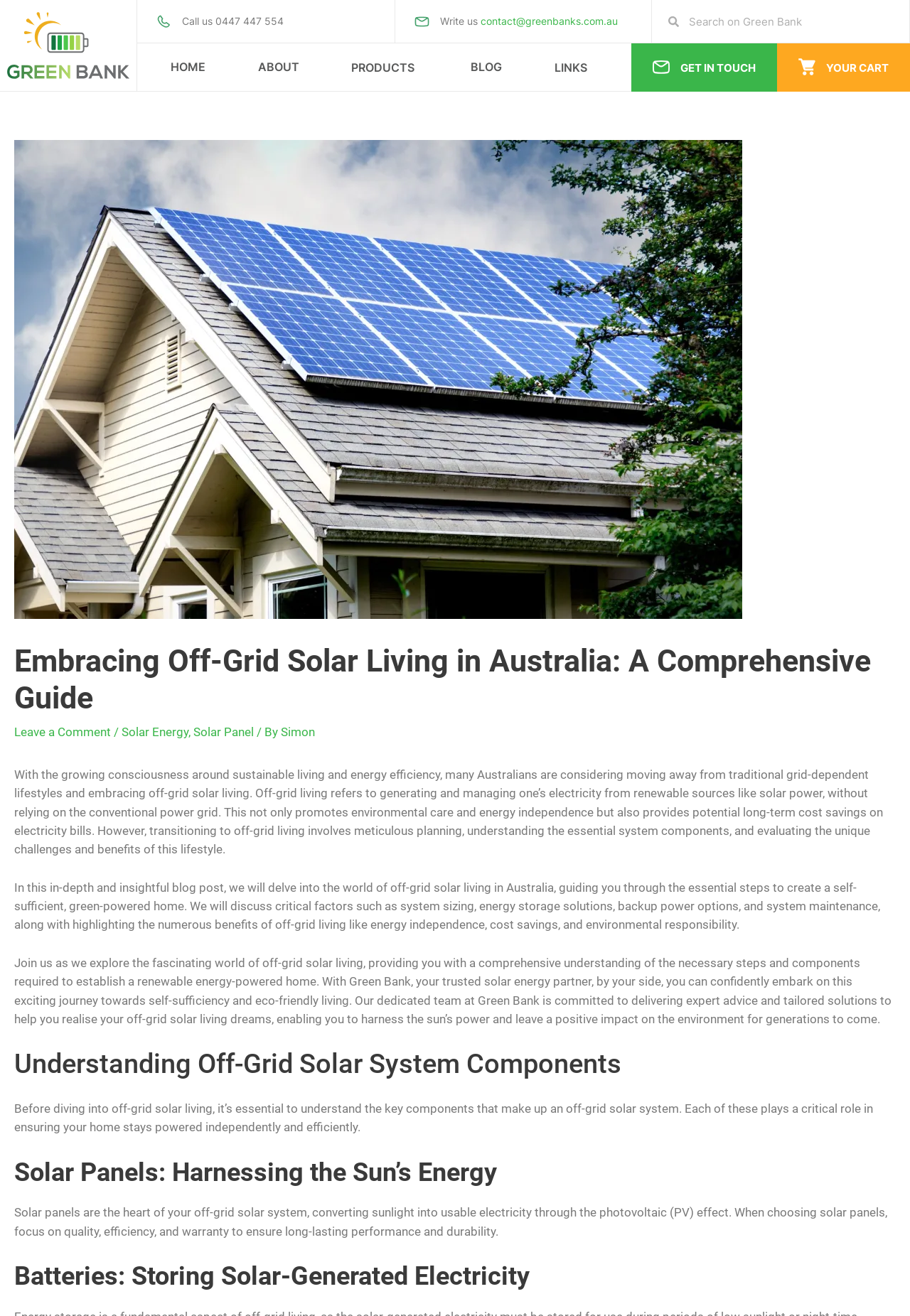What is the purpose of off-grid solar living?
Can you provide an in-depth and detailed response to the question?

According to the webpage, off-grid solar living promotes environmental care and energy independence, and also provides potential long-term cost savings on electricity bills. This is mentioned in the introductory paragraph of the webpage.